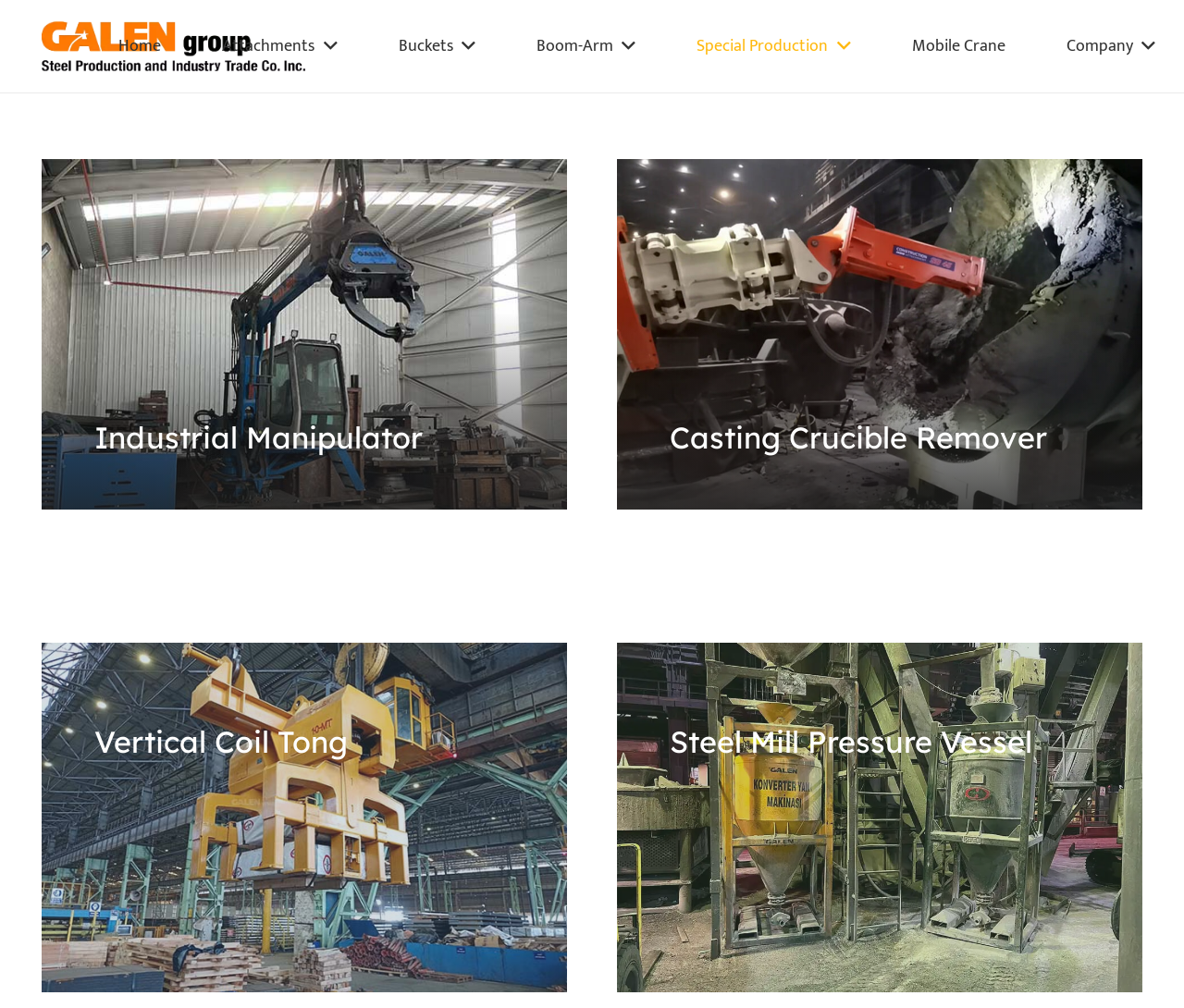Please mark the bounding box coordinates of the area that should be clicked to carry out the instruction: "Click on Home".

[0.075, 0.0, 0.162, 0.092]